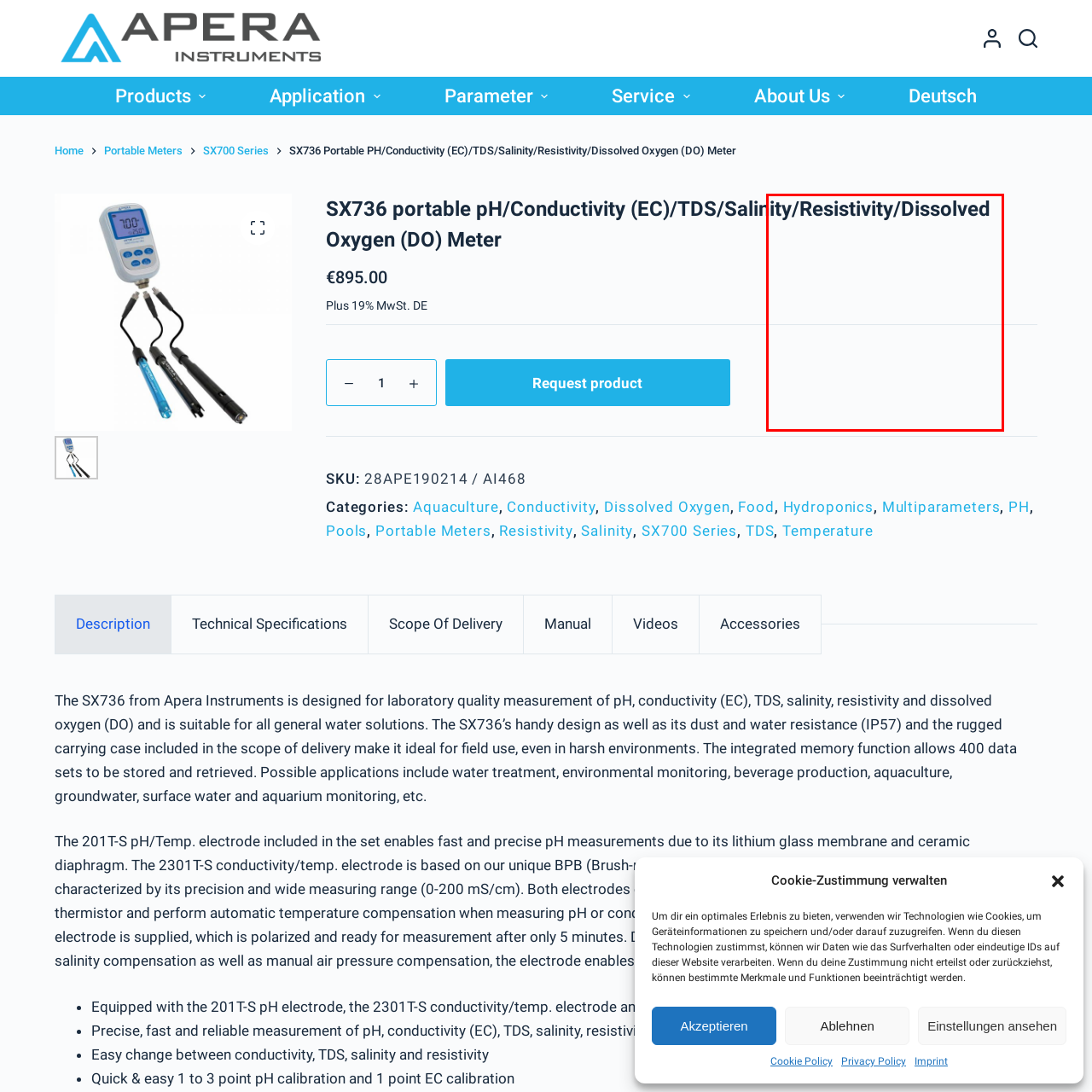Concentrate on the image marked by the red box, What are some applications of the pH meter?
 Your answer should be a single word or phrase.

Aquaculture, hydroponics, environmental monitoring